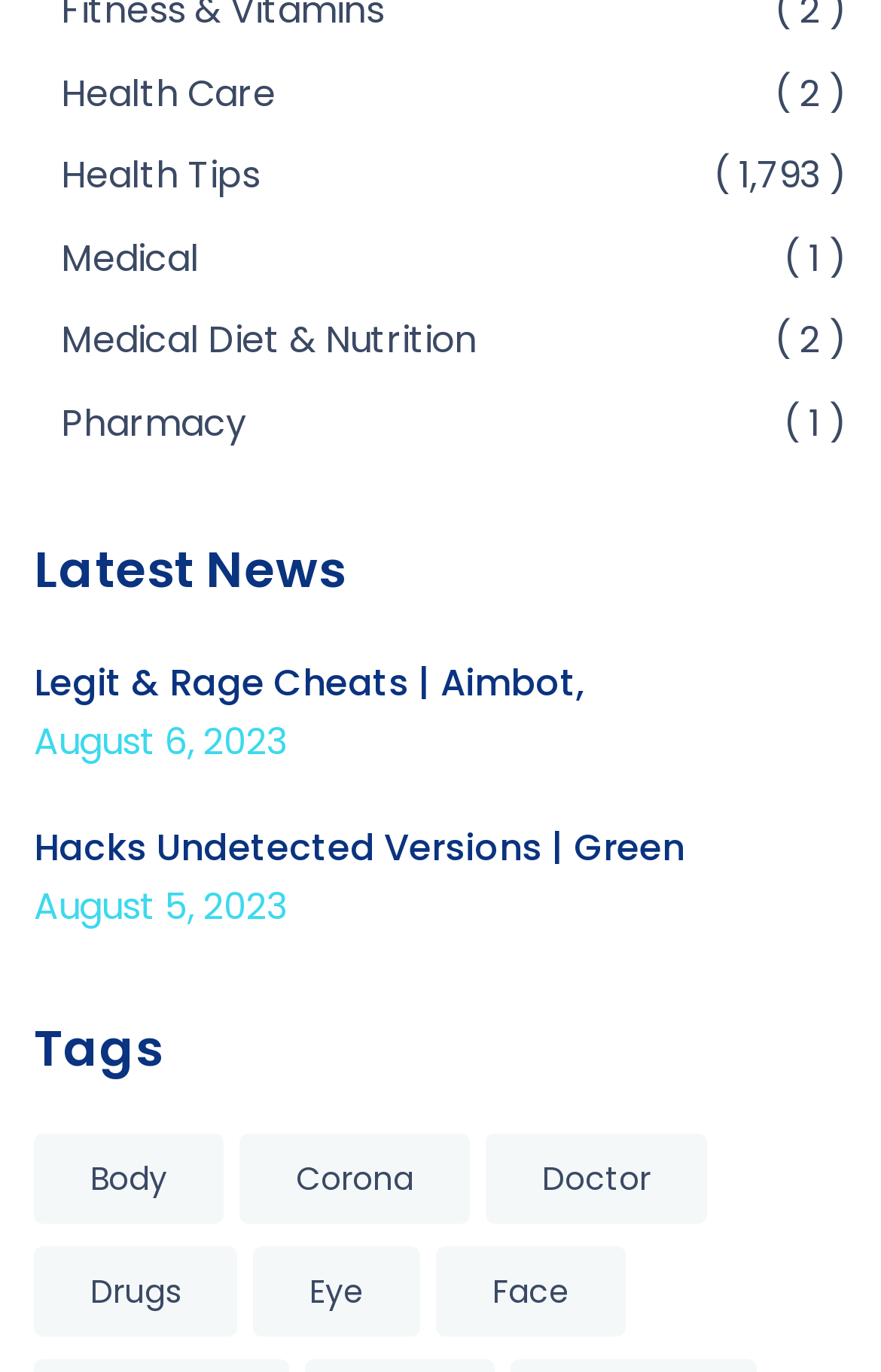How many links are under 'Latest News'?
Respond with a short answer, either a single word or a phrase, based on the image.

2